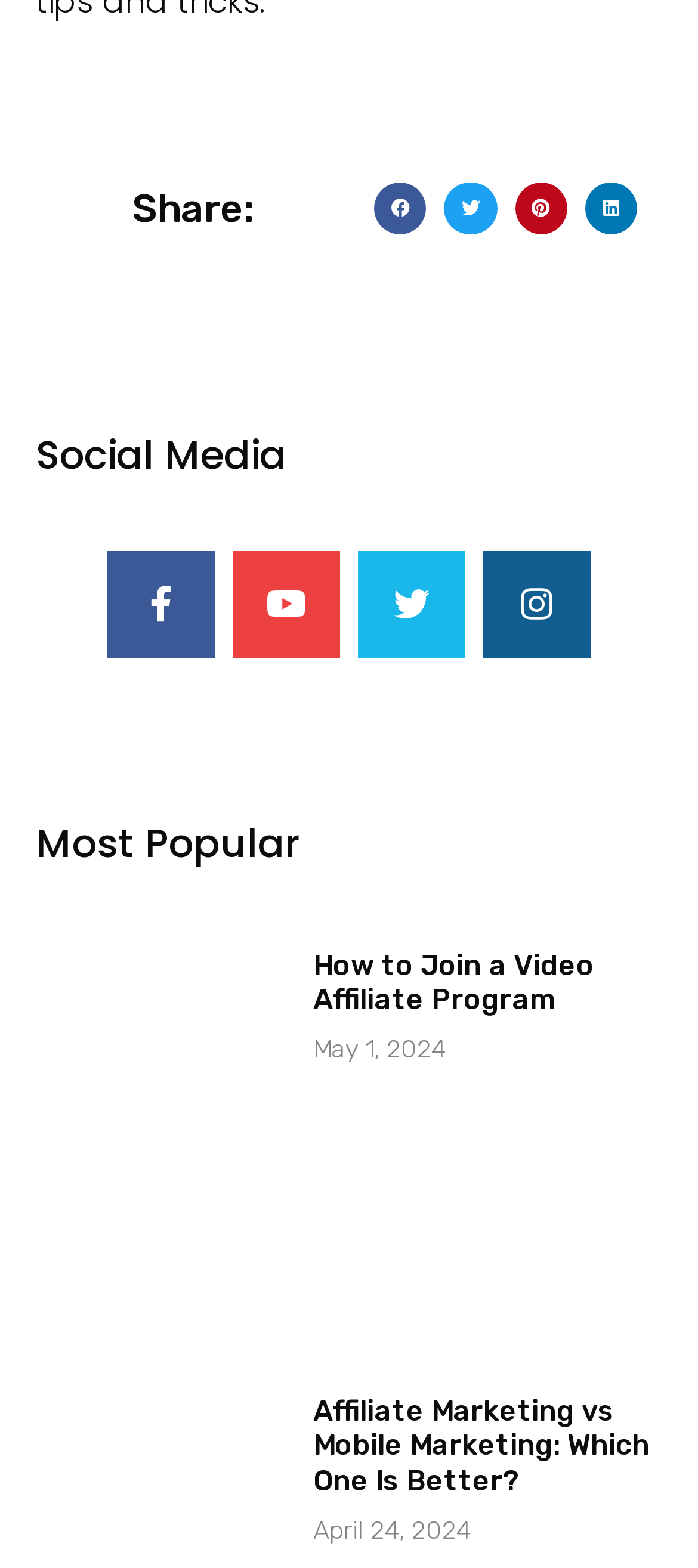Show the bounding box coordinates for the element that needs to be clicked to execute the following instruction: "View 'Affiliate Marketing vs Mobile Marketing: Which One Is Better?'". Provide the coordinates in the form of four float numbers between 0 and 1, i.e., [left, top, right, bottom].

[0.449, 0.889, 0.931, 0.955]